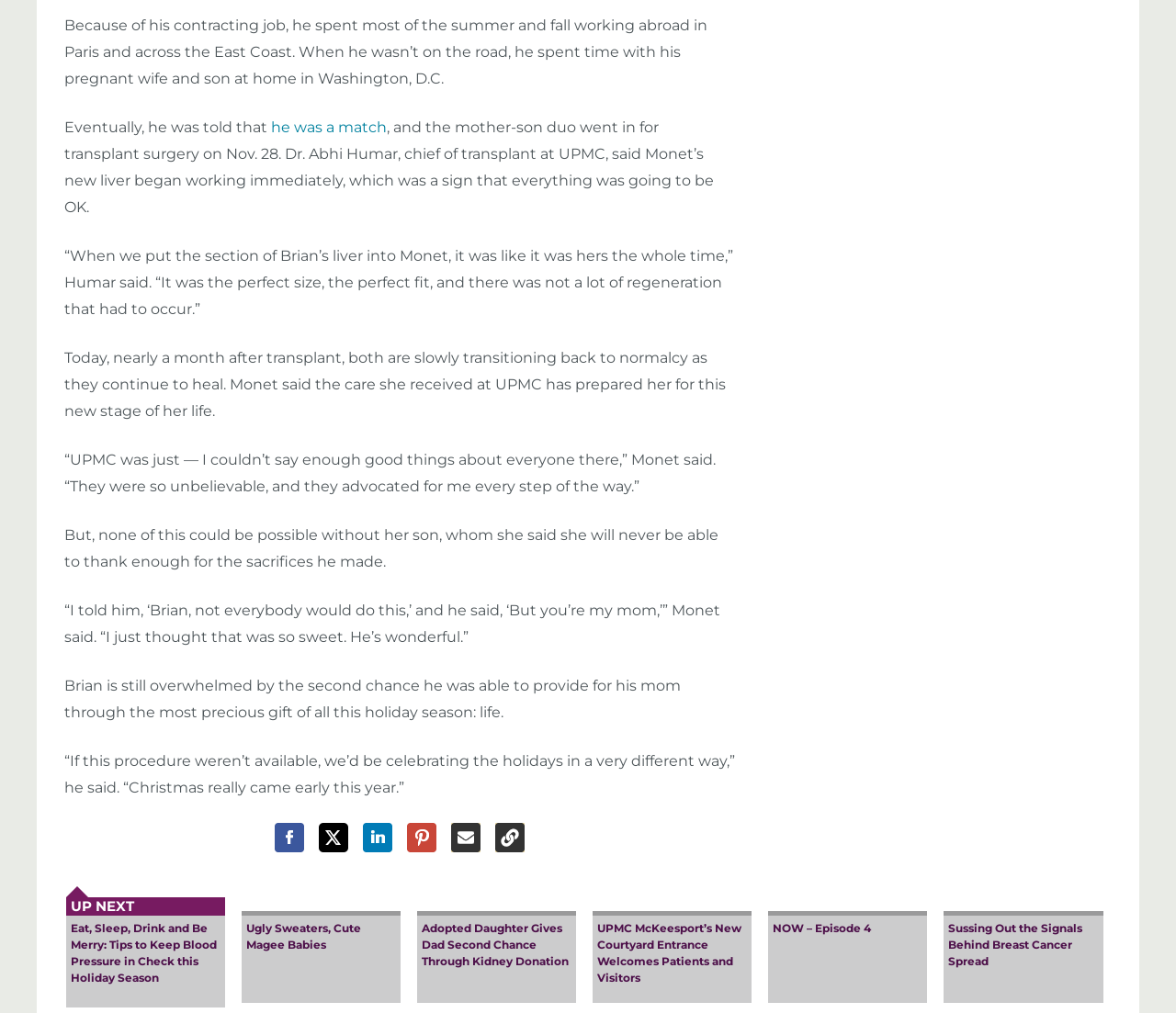What is the purpose of the links at the bottom of the page?
Look at the screenshot and respond with one word or a short phrase.

To share the article